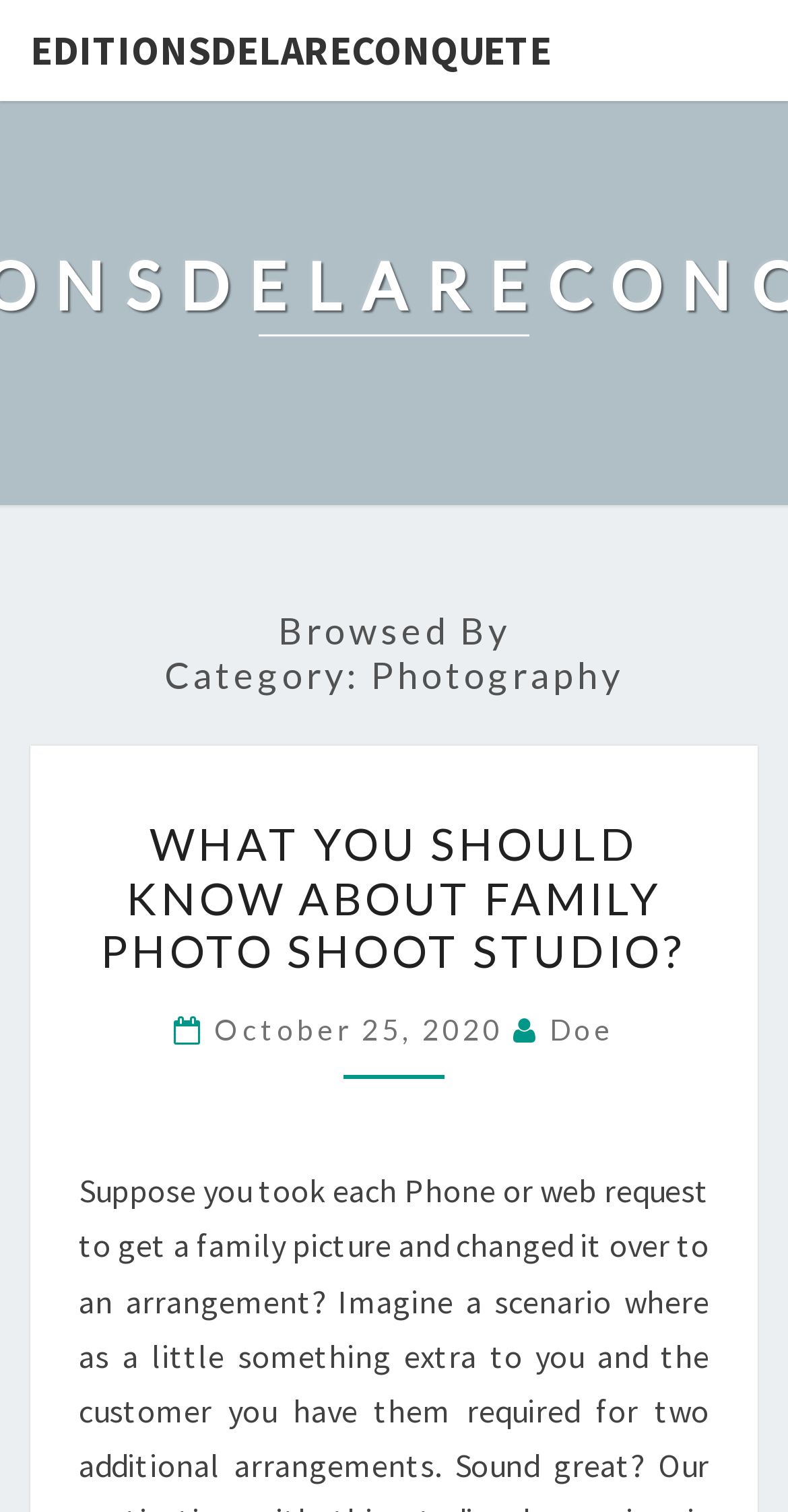Using the image as a reference, answer the following question in as much detail as possible:
Who is the author of the first article?

The author of the first article can be determined by looking at the link element 'Doe' which is located near the date of the article, indicating that it is the author's name.